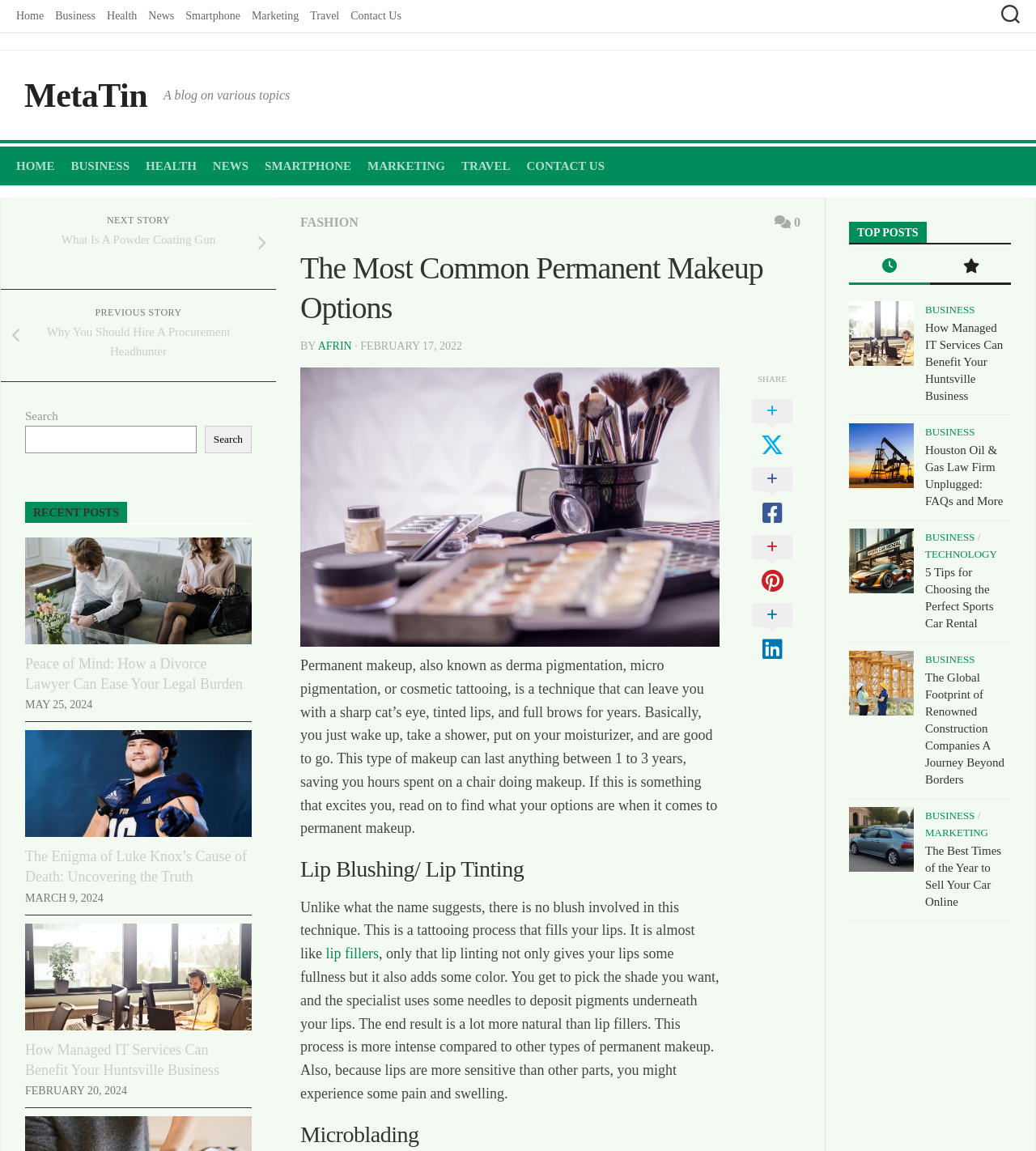Pinpoint the bounding box coordinates of the element that must be clicked to accomplish the following instruction: "Click on the 'Home' link". The coordinates should be in the format of four float numbers between 0 and 1, i.e., [left, top, right, bottom].

[0.016, 0.007, 0.042, 0.021]